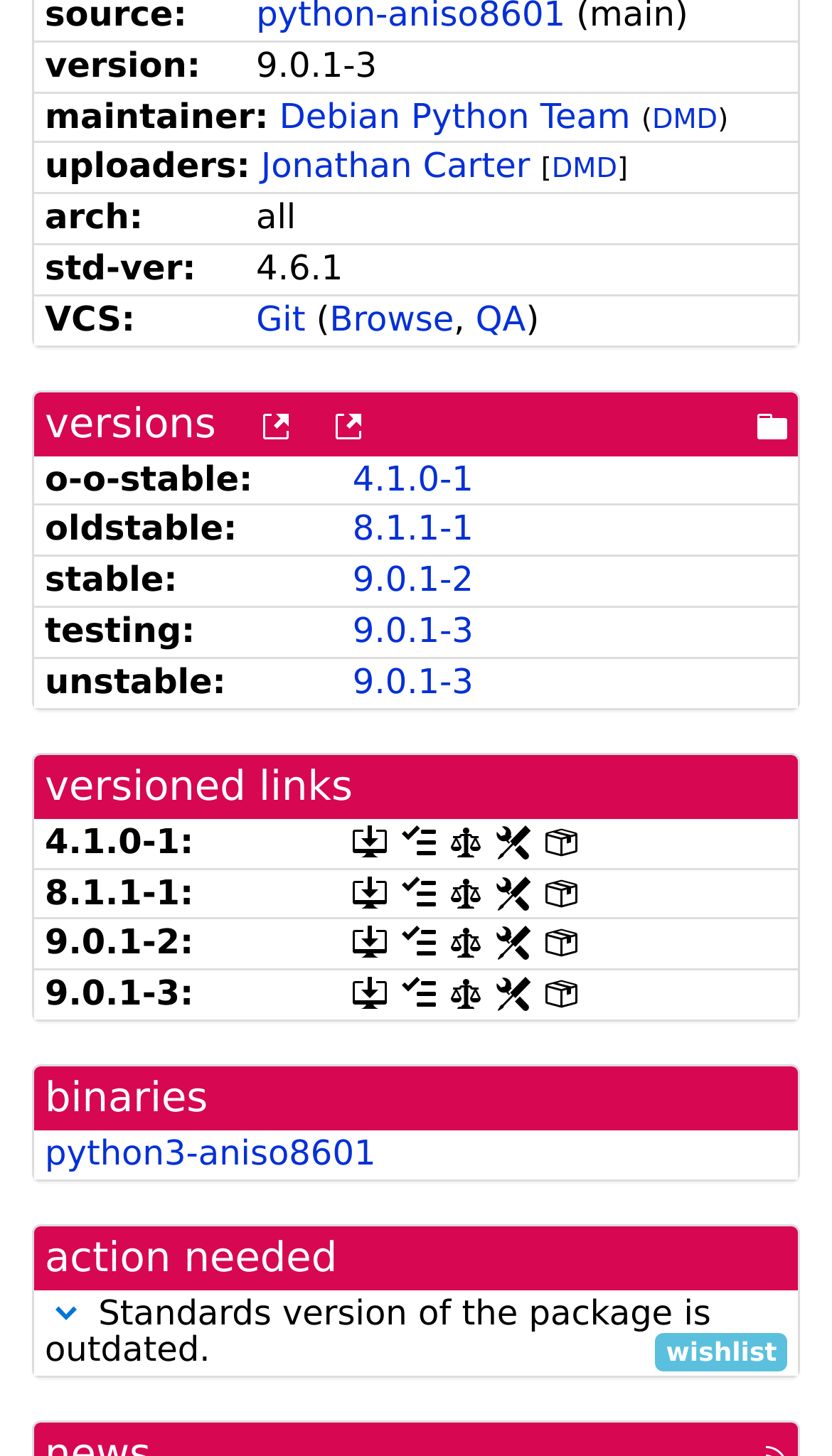Provide the bounding box coordinates in the format (top-left x, top-left y, bottom-right x, bottom-right y). All values are floating point numbers between 0 and 1. Determine the bounding box coordinate of the UI element described as: Debian Python Team

[0.336, 0.065, 0.758, 0.093]